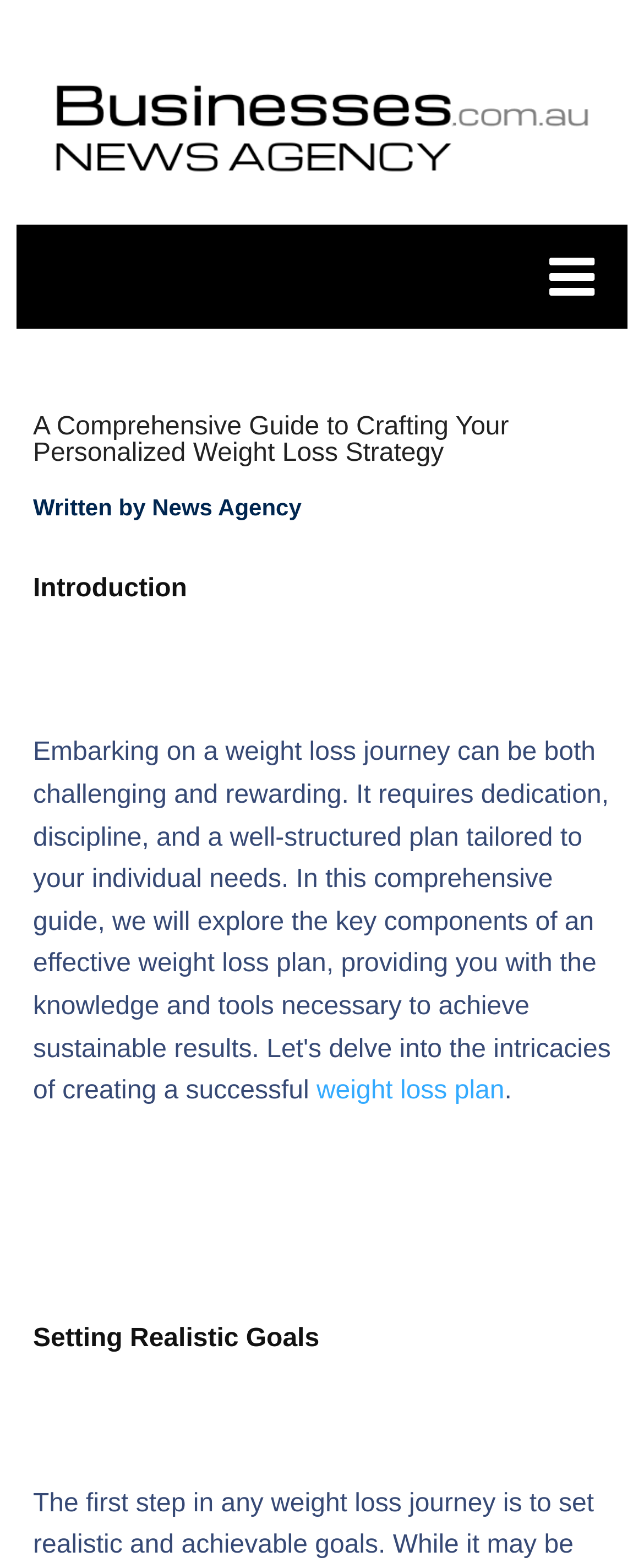Write an extensive caption that covers every aspect of the webpage.

The webpage is a comprehensive guide to crafting a personalized weight loss strategy. At the top left, there is a link to a news agency, accompanied by an image of the same name. Below this, a large header spans across the page, containing the title of the guide. The title is also a clickable link. To the right of the title, the author's name, "News Agency", is mentioned.

Below the header, the text "Introduction" is displayed, followed by a link to a weight loss plan in the middle of the page. A period is placed immediately to the right of this link. Further down the page, the section "Setting Realistic Goals" is introduced.